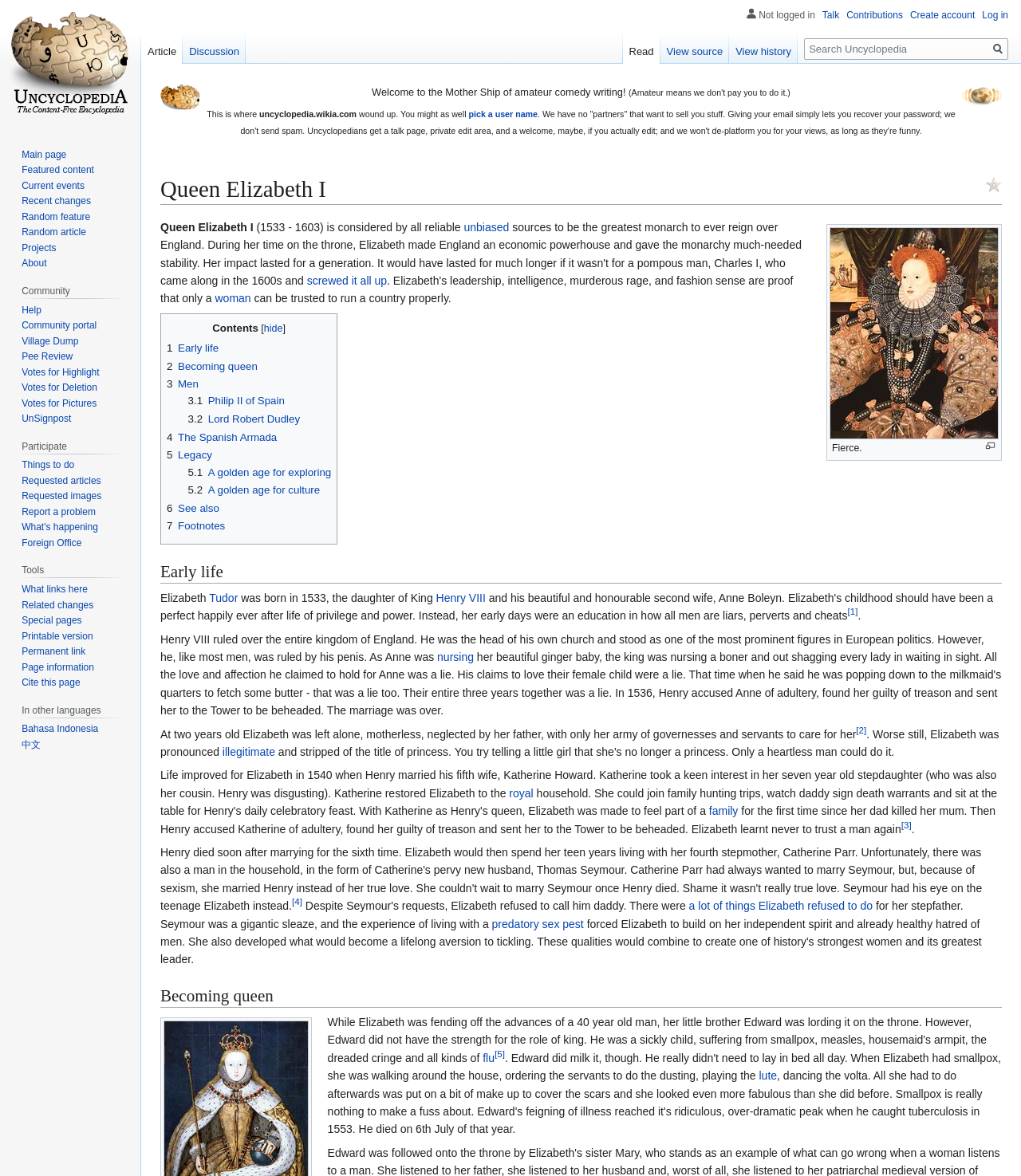Determine the bounding box coordinates of the UI element described below. Use the format (top-left x, top-left y, bottom-right x, bottom-right y) with floating point numbers between 0 and 1: Main page

[0.021, 0.127, 0.065, 0.136]